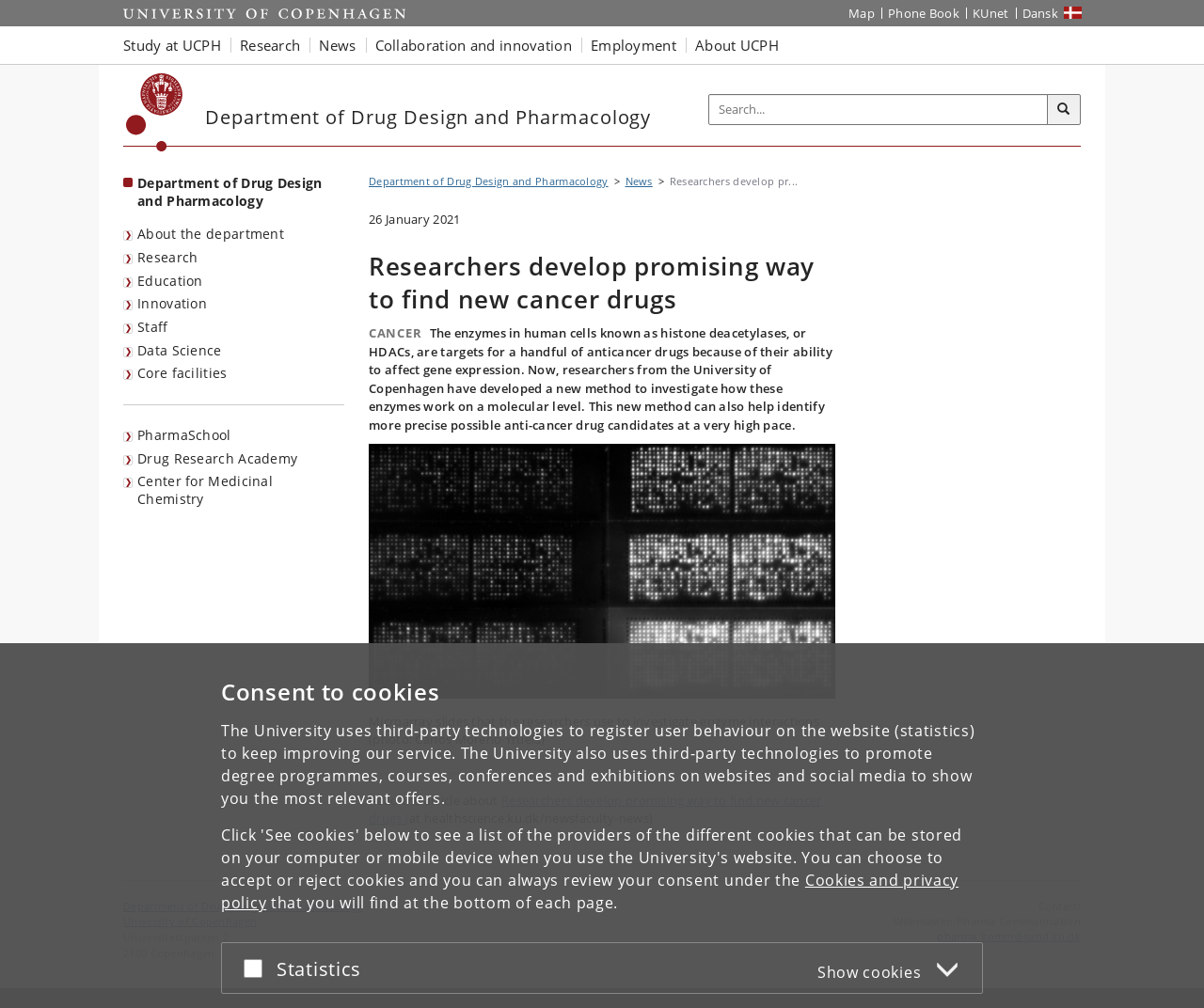Describe all the key features of the webpage in detail.

The webpage is from the University of Copenhagen, specifically the Department of Drug Design and Pharmacology. At the top, there is a navigation menu with links to the university's front page, map, phone book, and intranet. Below this, there is a global navigation menu with links to study at UCPH, research, news, collaboration, employment, and about UCPH.

The main content of the page is divided into two sections. On the left, there is a menu with links to various sections of the department, including about the department, research, education, innovation, staff, data science, core facilities, PharmaSchool, and the Drug Research Academy.

On the right, there is a news article titled "Researchers develop promising way to find new cancer drugs." The article is dated January 26, 2021, and has a heading that highlights the topic of cancer. The text describes how researchers from the University of Copenhagen have developed a new method to investigate how histone deacetylases (HDACs) work on a molecular level, which can help identify more precise anti-cancer drug candidates. There is also a figure showing microarray slides used in the research.

Below the article, there is a link to read the full article on the healthscience.ku.dk website. There is also a separator line, followed by a section with links to the department's unit, the university's front page, and contact information. At the very bottom, there is a section with the webmaster's contact information and a link to contact the department.